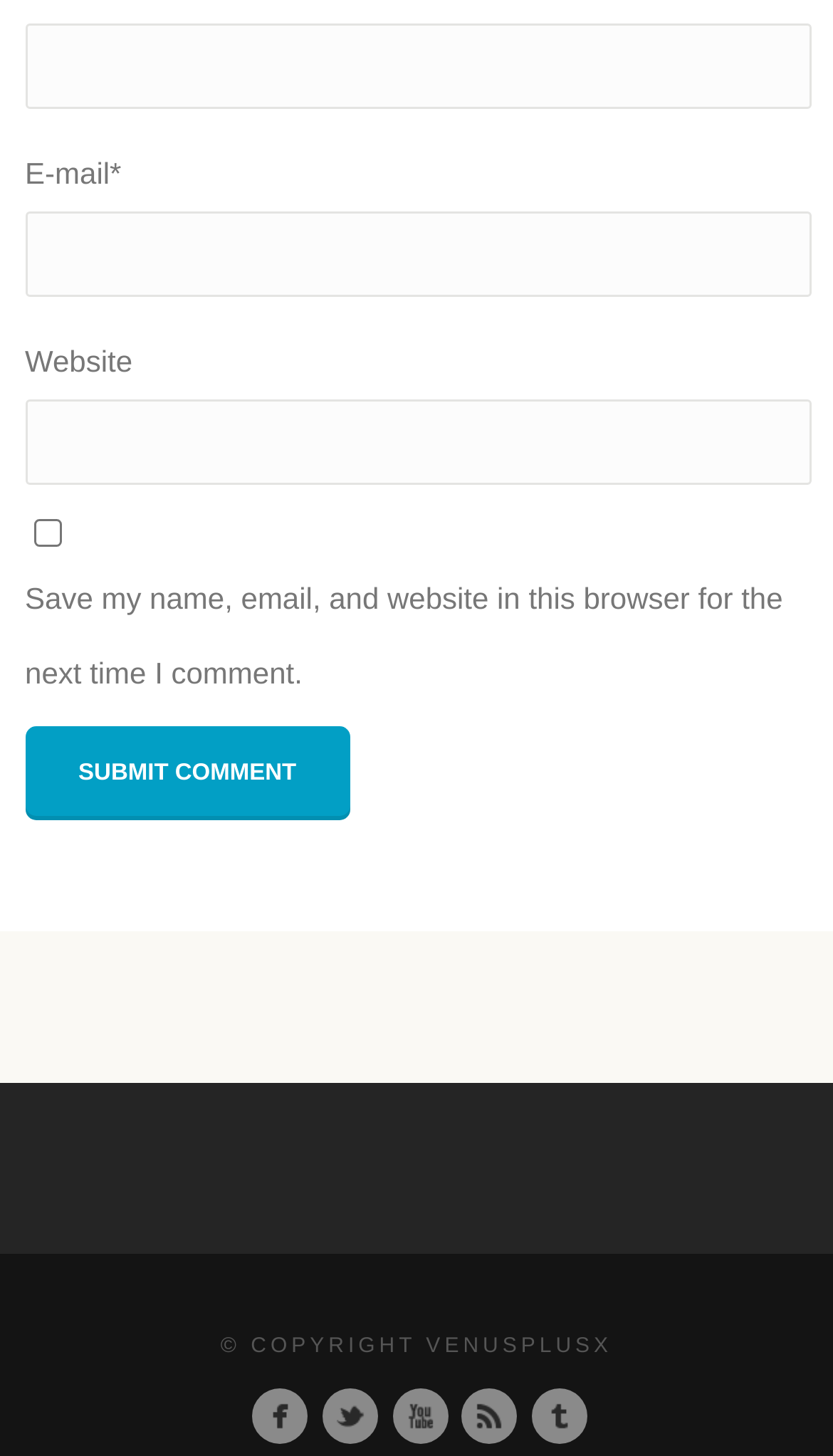Use a single word or phrase to answer this question: 
How many text input fields are there?

3